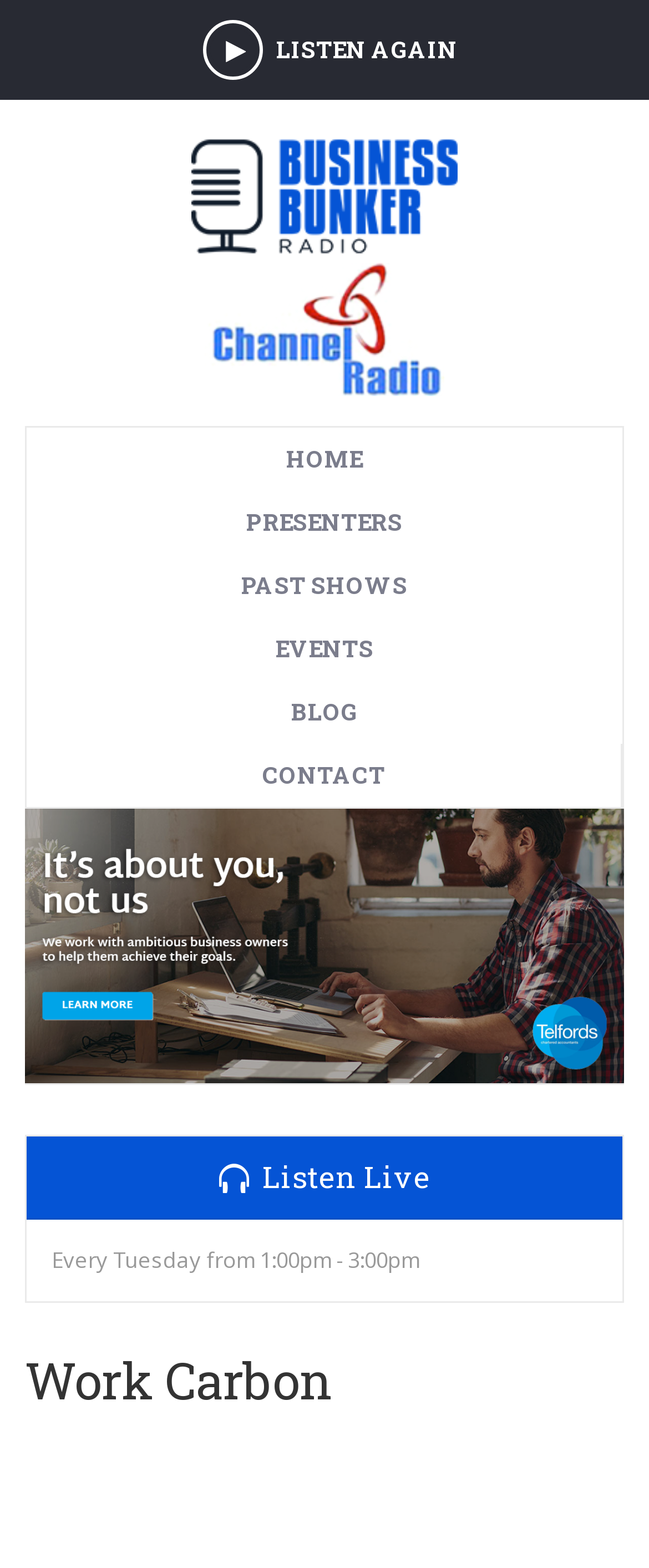Reply to the question with a brief word or phrase: How many links are in the top navigation menu?

6